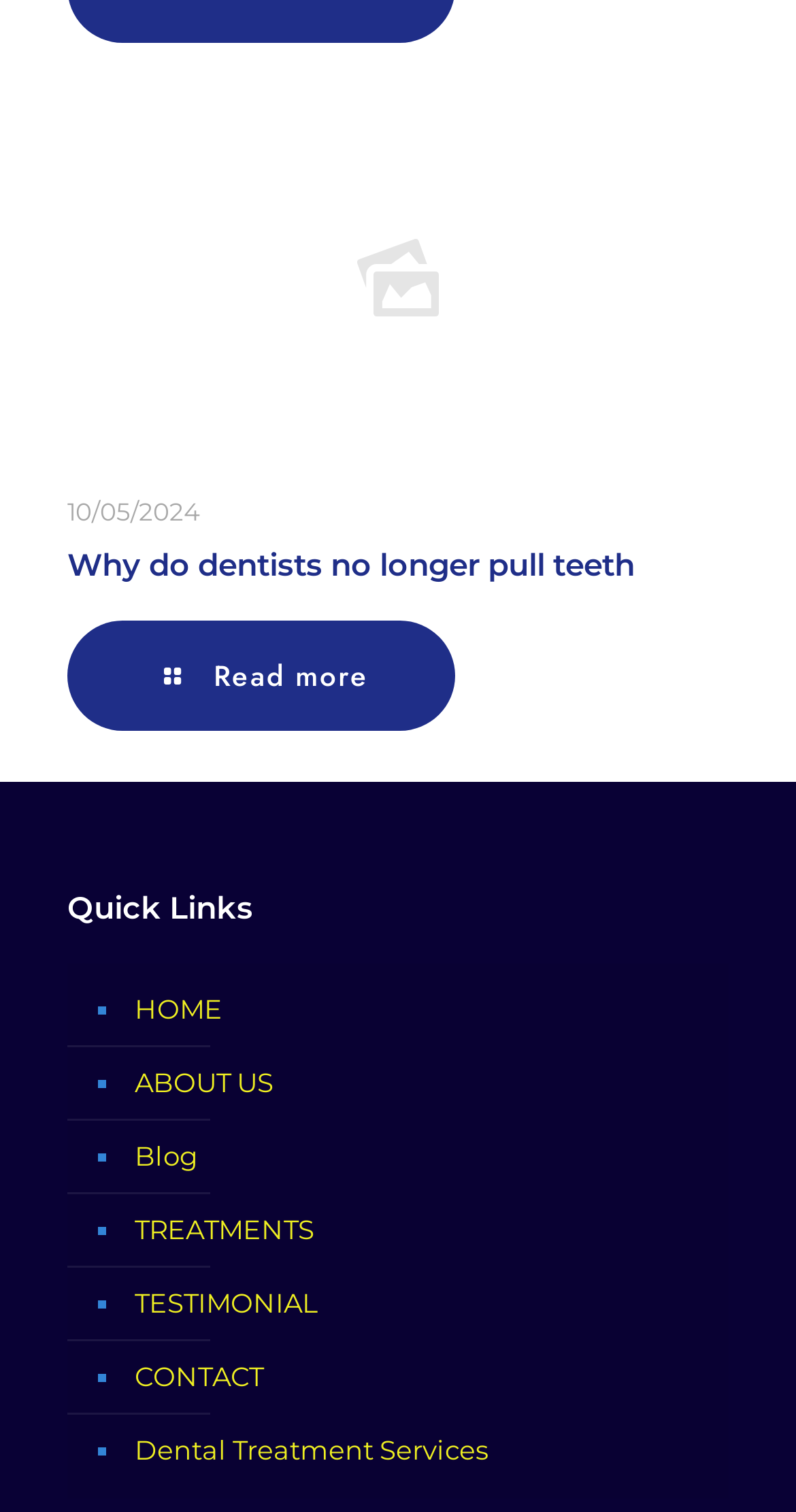Please determine the bounding box coordinates of the area that needs to be clicked to complete this task: 'Read the article about why dentists no longer pull teeth'. The coordinates must be four float numbers between 0 and 1, formatted as [left, top, right, bottom].

[0.085, 0.36, 0.797, 0.386]